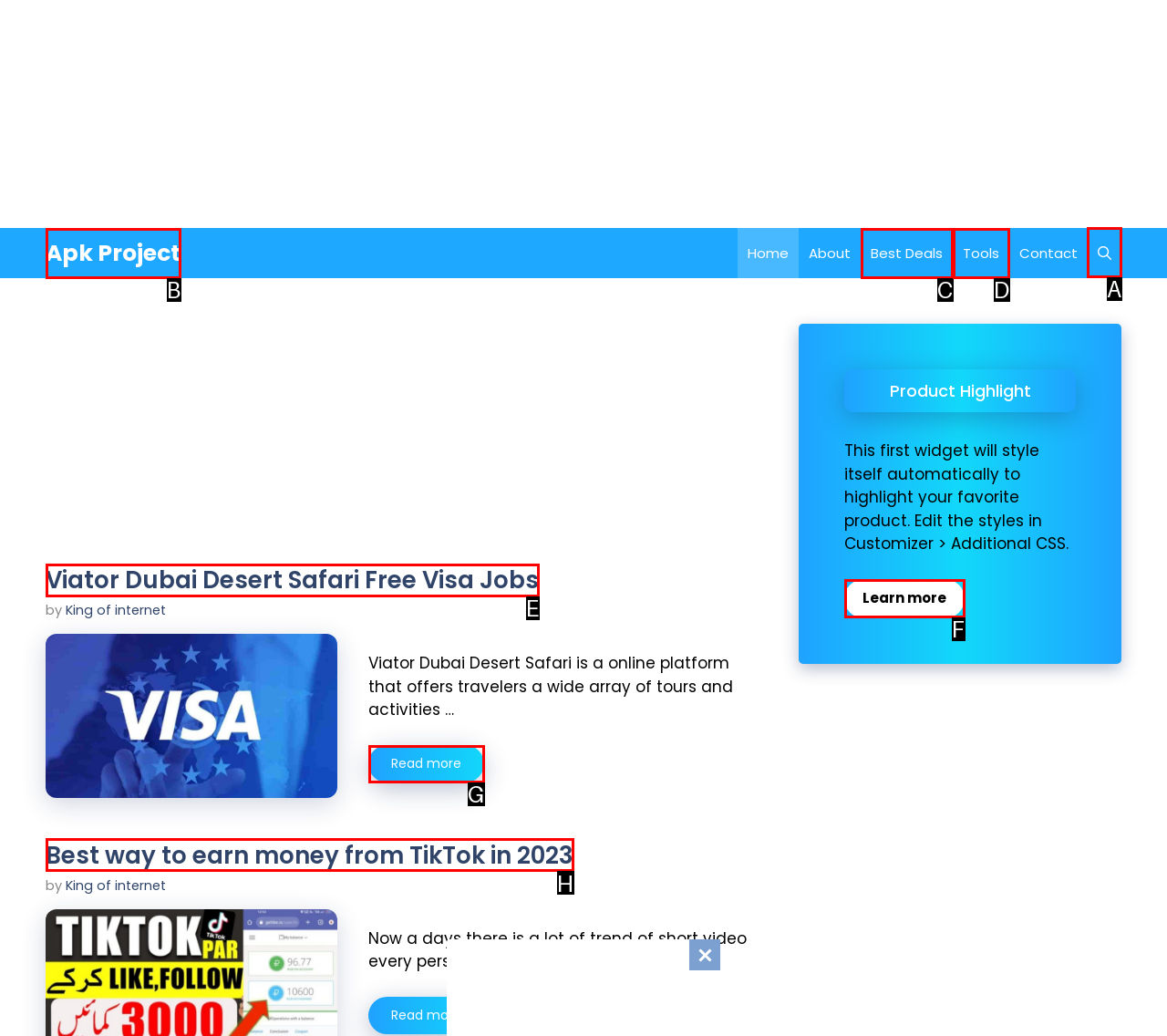Pick the HTML element that should be clicked to execute the task: Click on HOME
Respond with the letter corresponding to the correct choice.

None